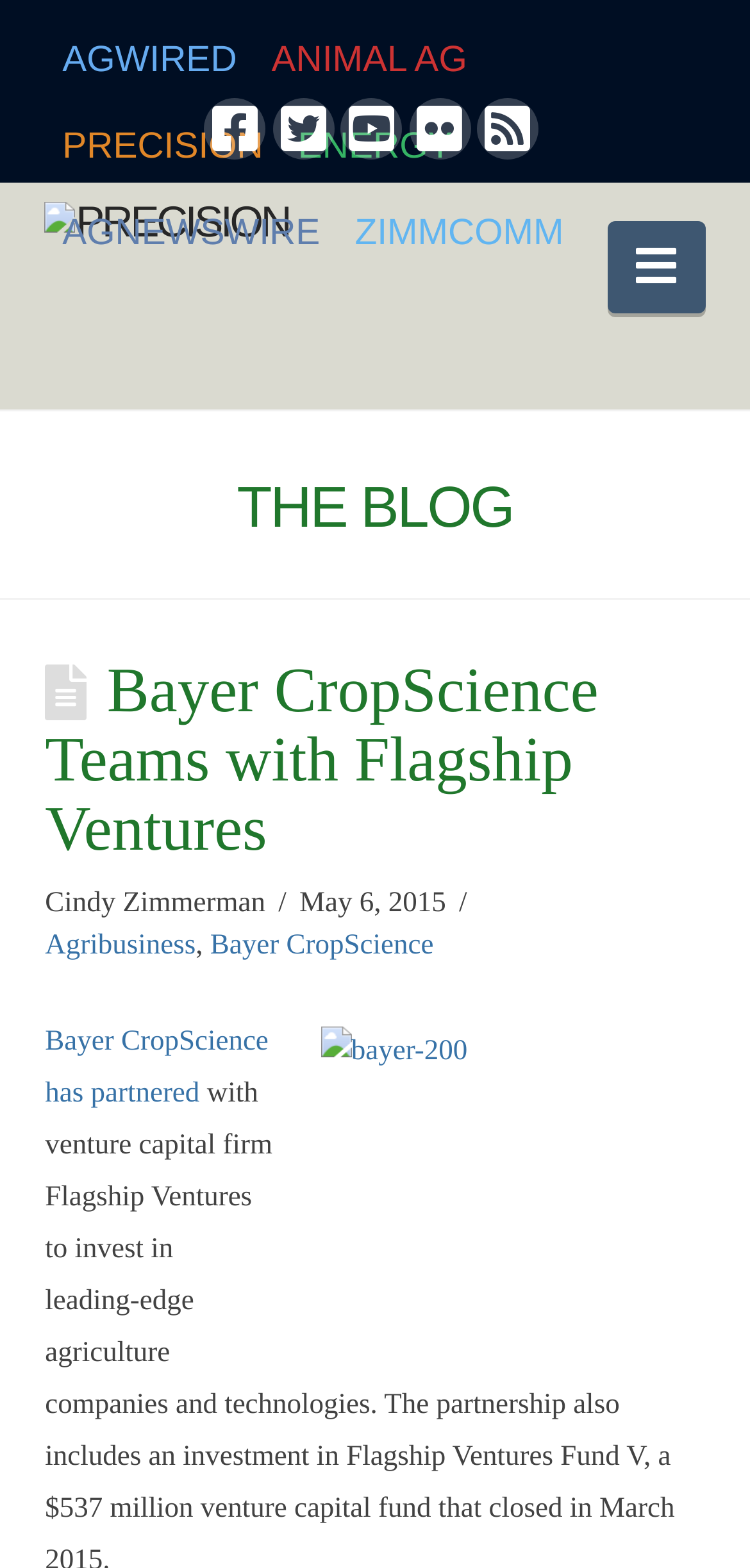Can you specify the bounding box coordinates for the region that should be clicked to fulfill this instruction: "View Bayer CropScience has partnered".

[0.06, 0.654, 0.358, 0.707]